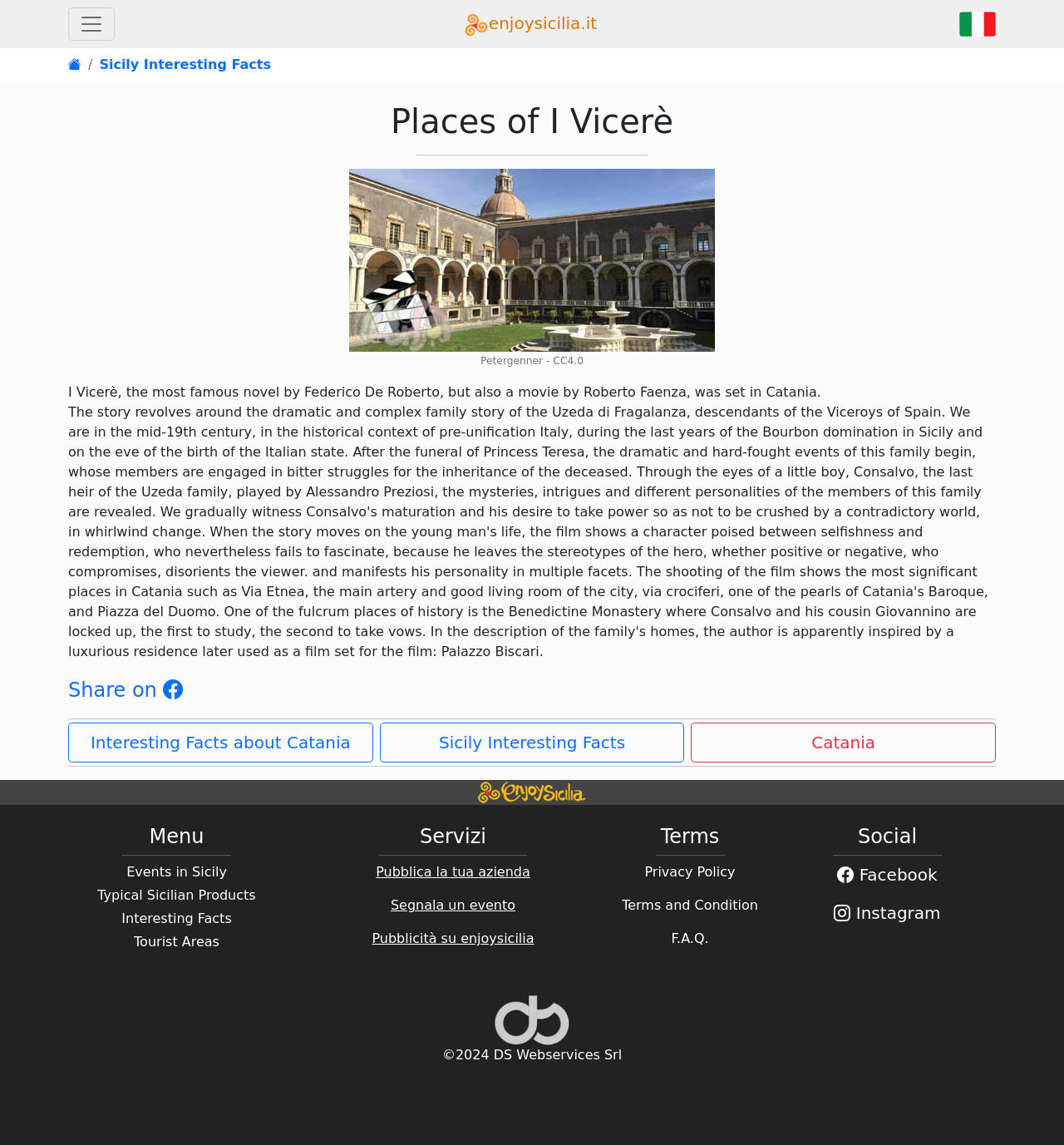Please specify the coordinates of the bounding box for the element that should be clicked to carry out this instruction: "Explore Interesting Facts about Catania". The coordinates must be four float numbers between 0 and 1, formatted as [left, top, right, bottom].

[0.064, 0.631, 0.351, 0.666]